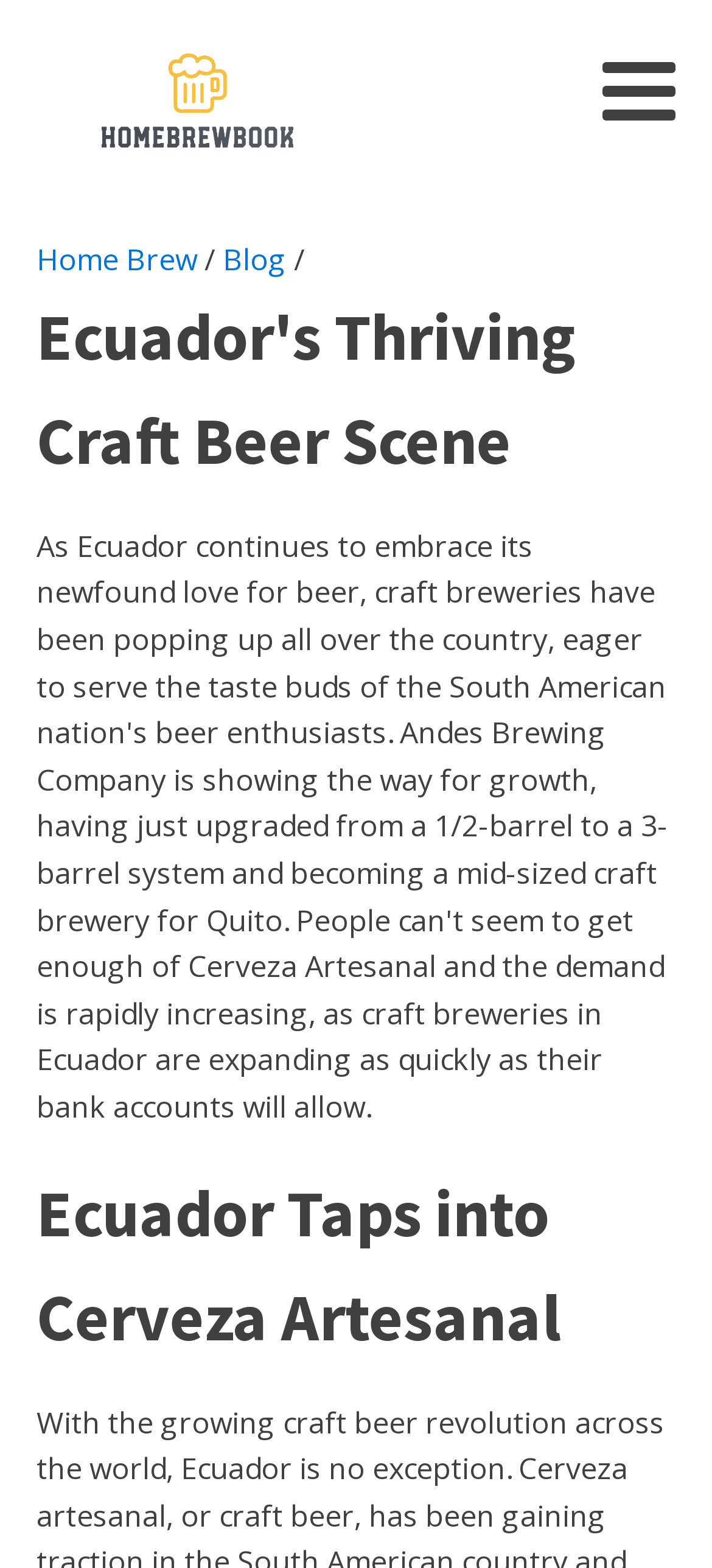Identify and provide the bounding box for the element described by: "Home Brew".

[0.051, 0.153, 0.277, 0.178]